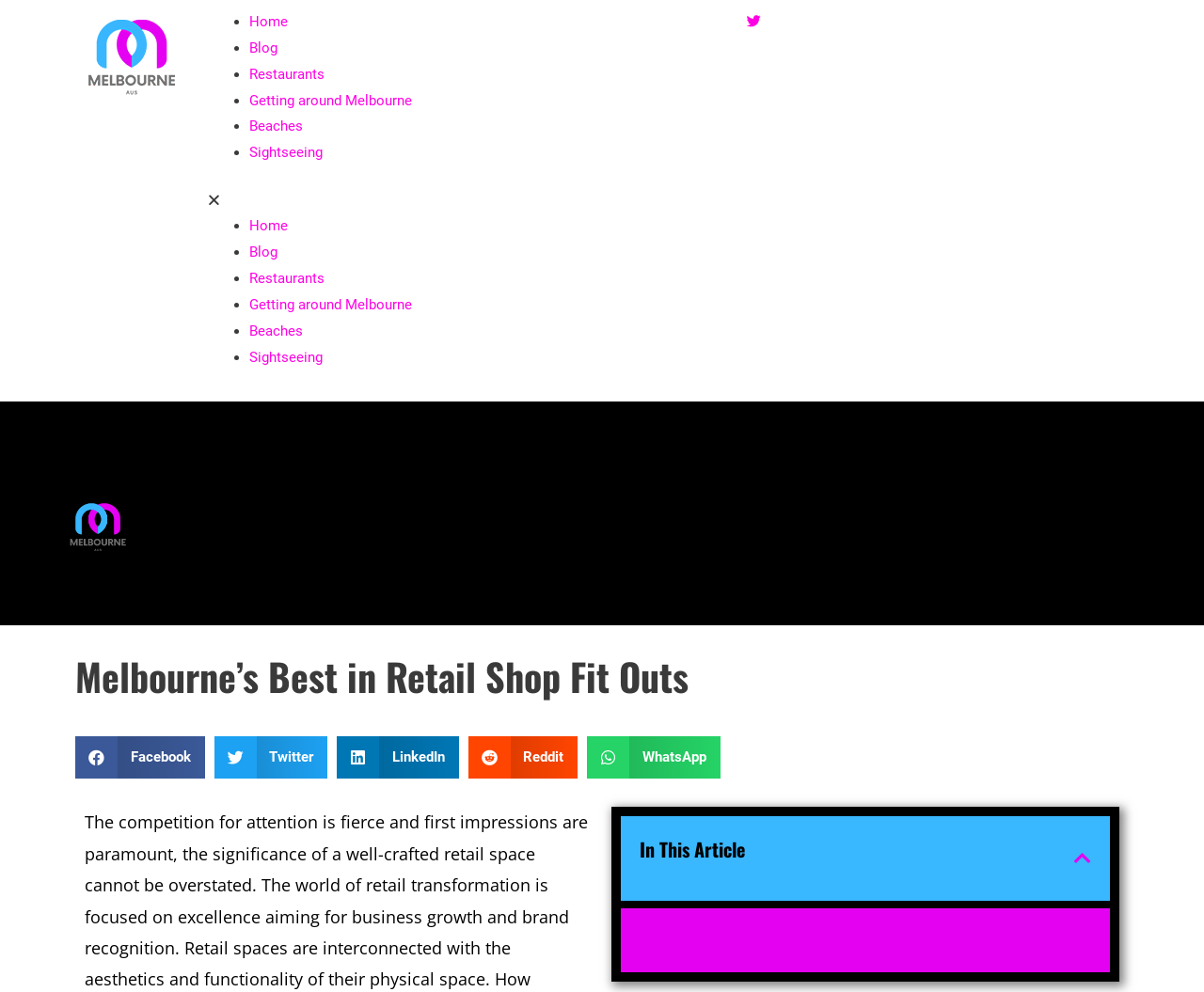Mark the bounding box of the element that matches the following description: "Getting around Melbourne".

[0.207, 0.299, 0.342, 0.316]